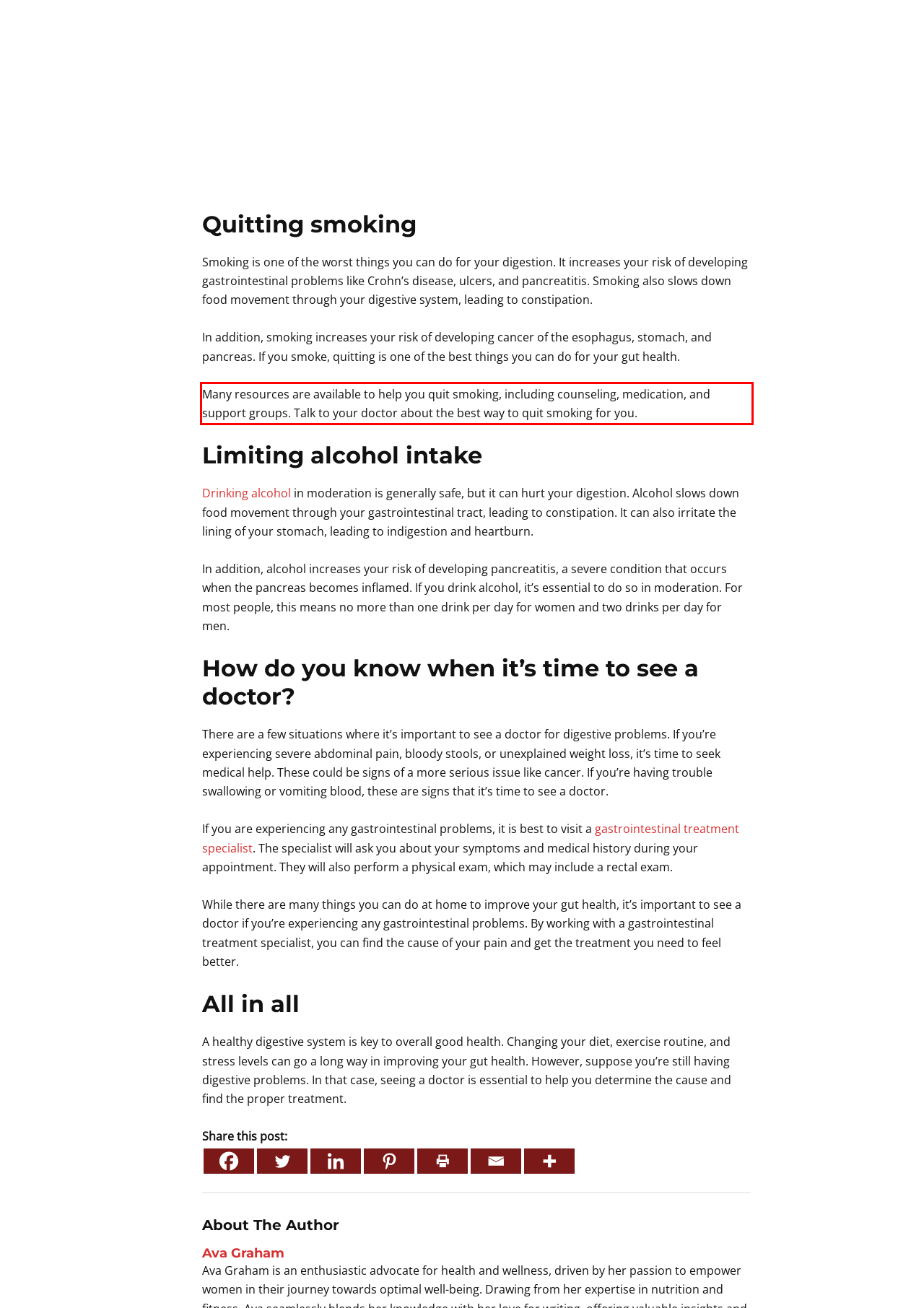Identify and extract the text within the red rectangle in the screenshot of the webpage.

Many resources are available to help you quit smoking, including counseling, medication, and support groups. Talk to your doctor about the best way to quit smoking for you.